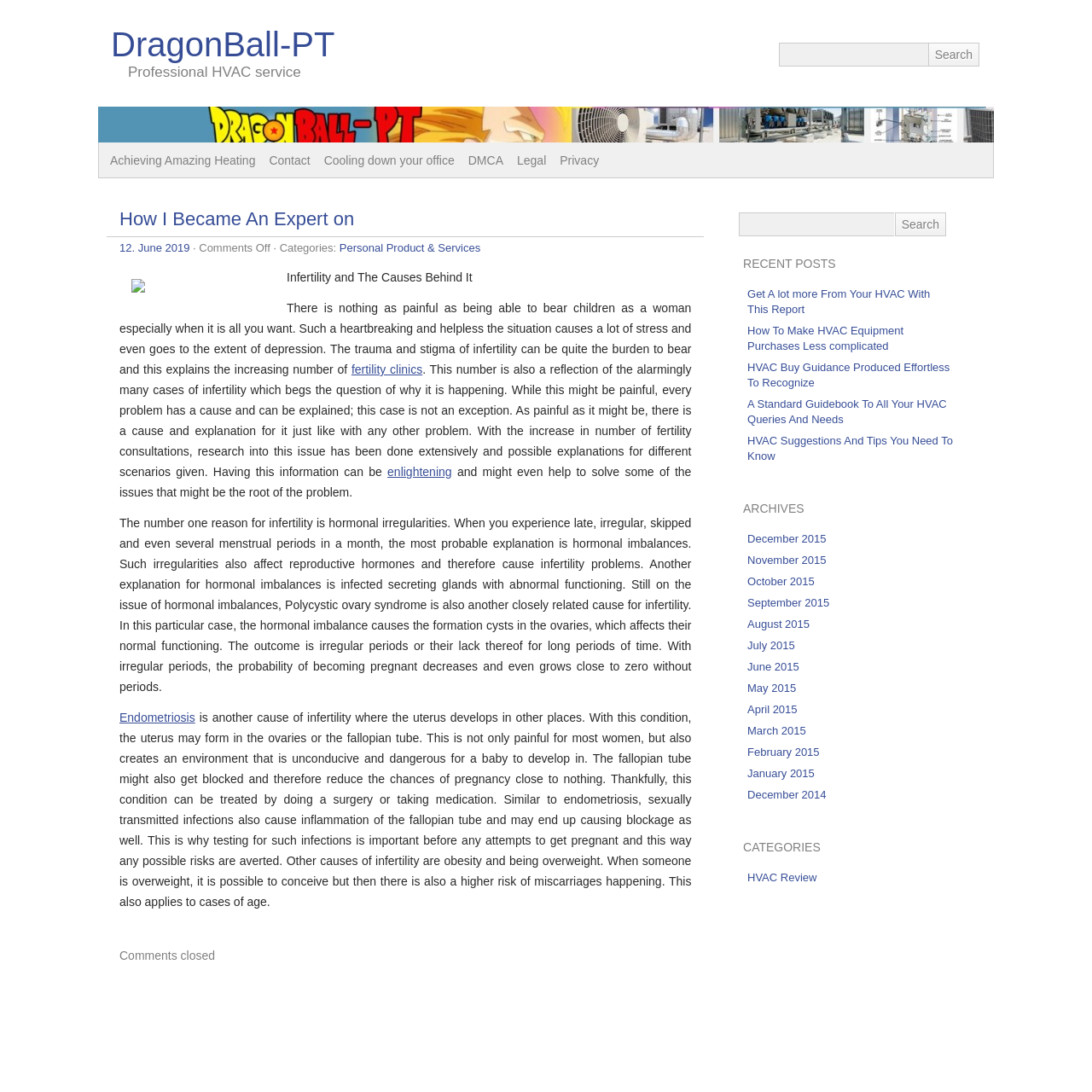What is the date of the article?
Provide an in-depth answer to the question, covering all aspects.

I found the date of the article by looking at the link element with the text '12. June 2019' which is a child element of the article element.